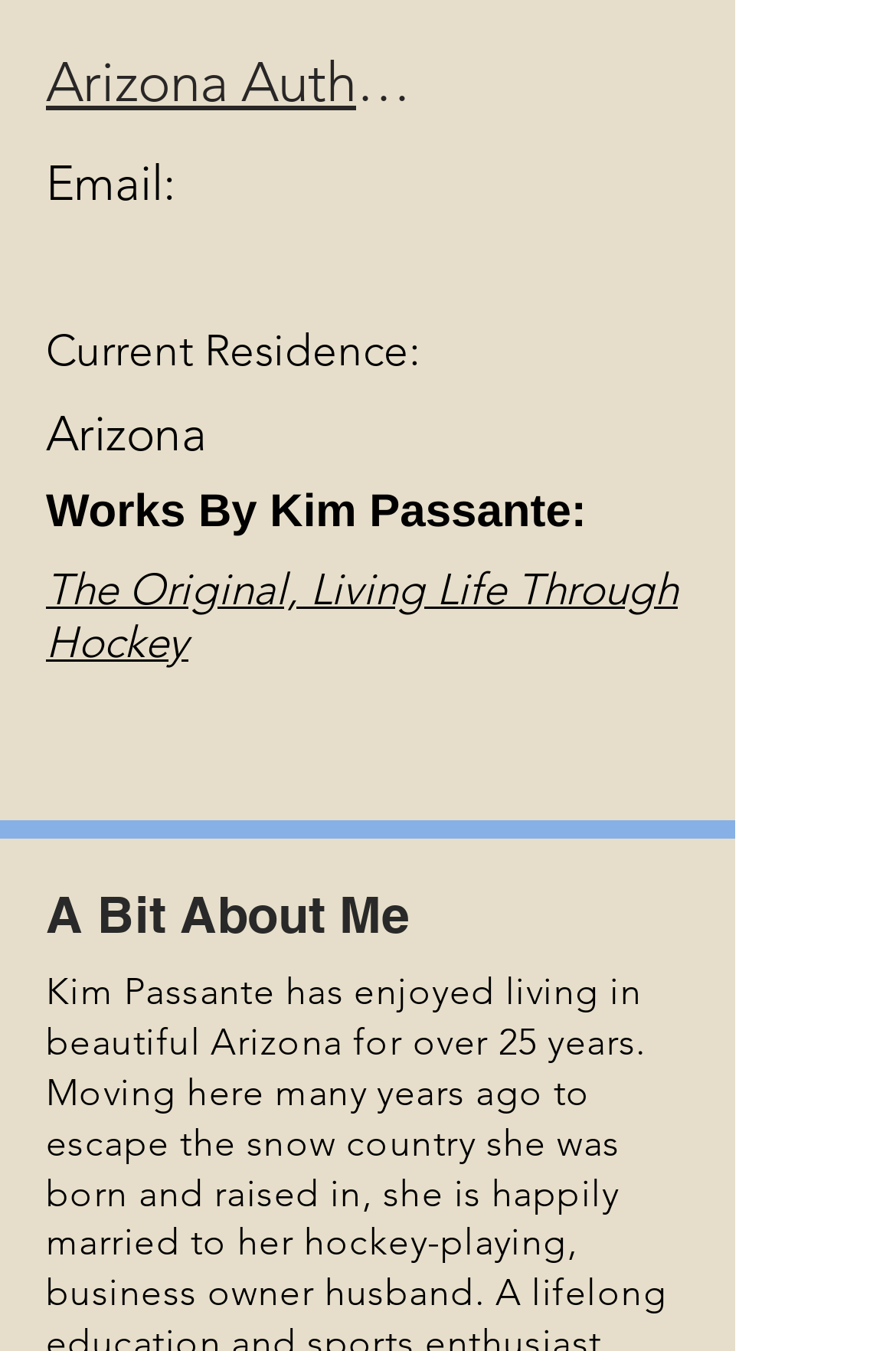Using the information in the image, could you please answer the following question in detail:
What is the name of the webpage?

I determined the answer by looking at the link 'Arizona Authors Page' which is located at the top of the webpage.